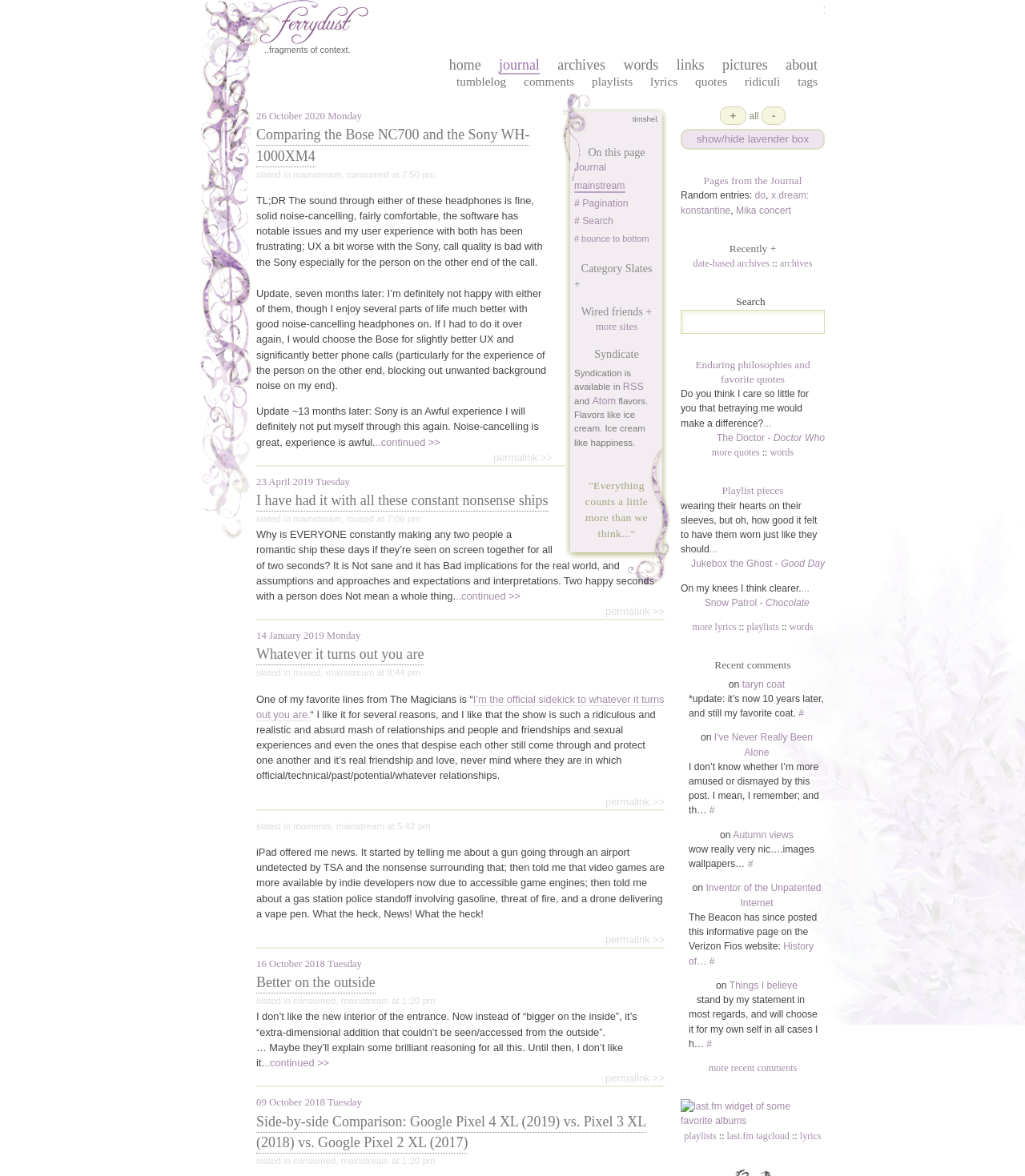How many links are there in the navigation menu?
Using the visual information, reply with a single word or short phrase.

7